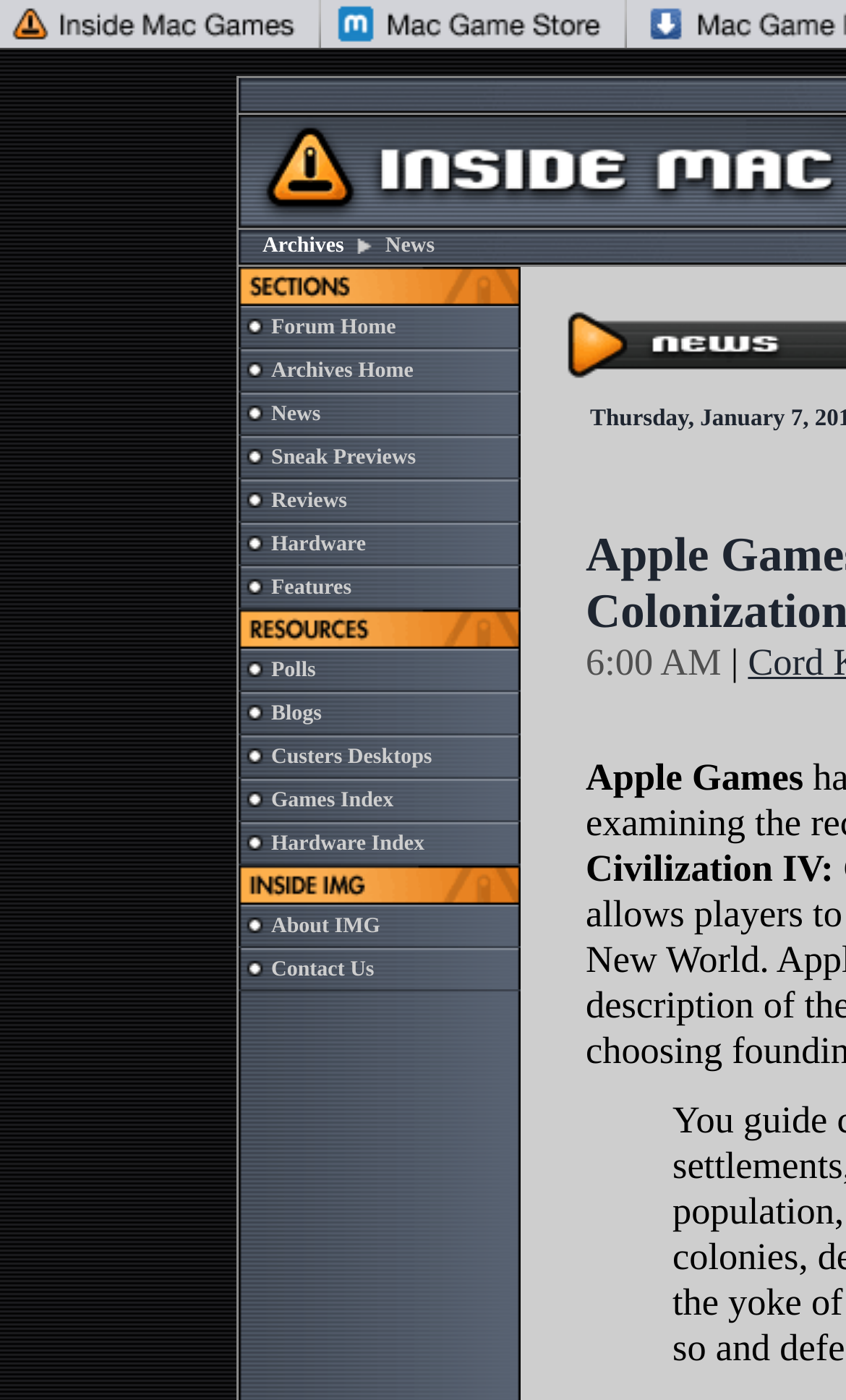Determine the bounding box coordinates for the HTML element described here: "Contact Us".

[0.321, 0.684, 0.442, 0.701]